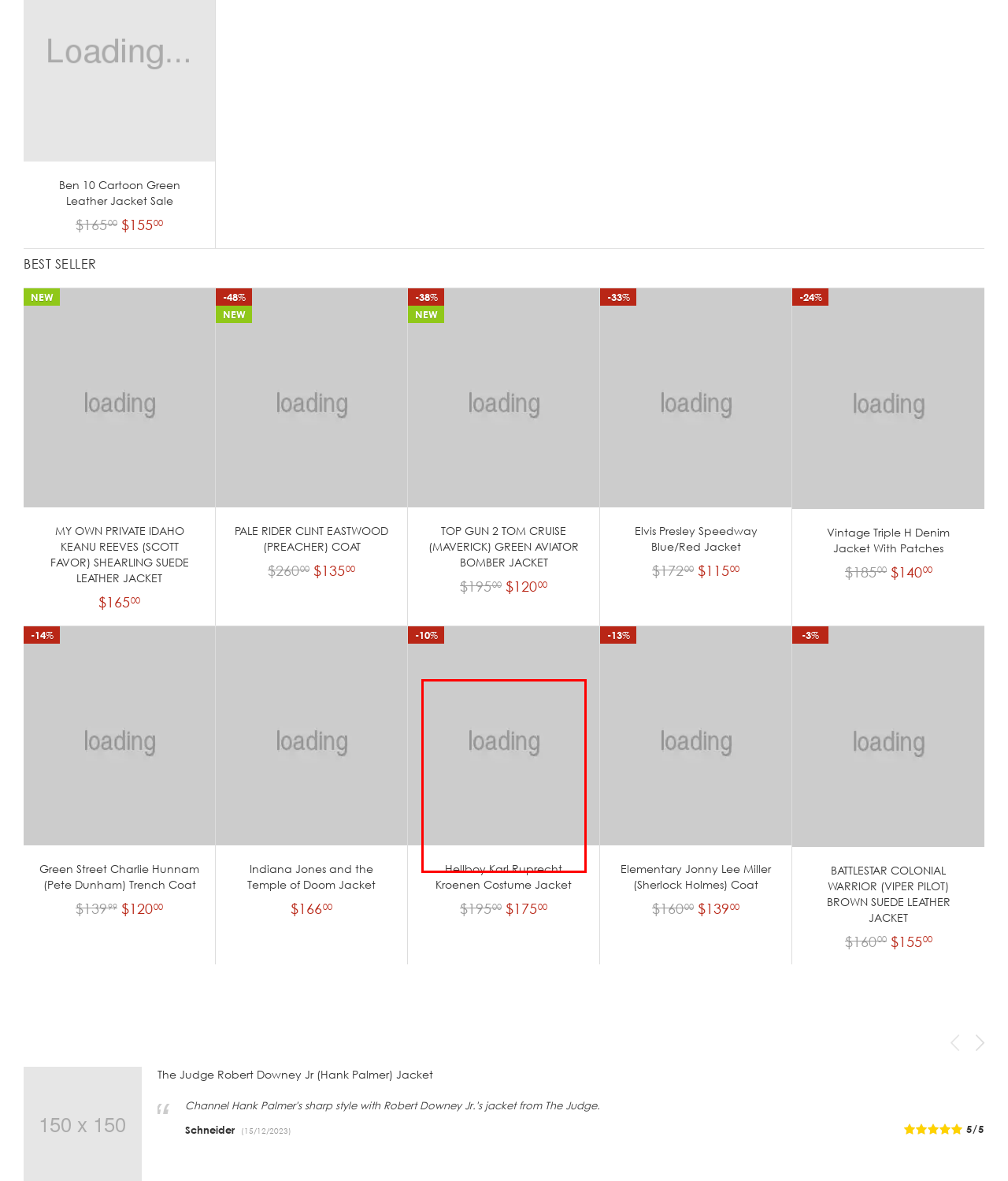Given the screenshot of the webpage, identify the red bounding box, and recognize the text content inside that red bounding box.

Karl Ruprecht Kroenen Coat Costume From Hellboy Back in the day leather jackets were usually small in length which made them highly uncomfortable to wear. With passing time the jackets have evolved...